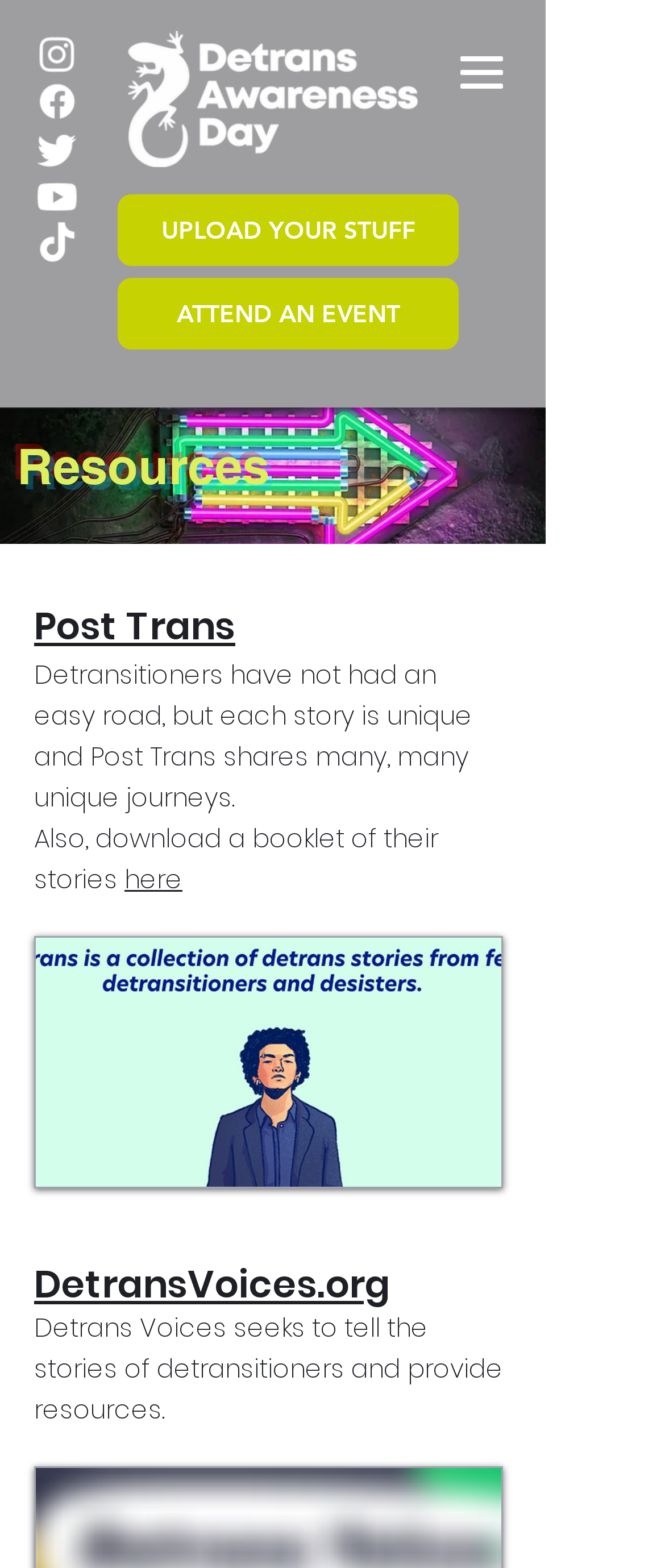Generate a thorough caption that explains the contents of the webpage.

The webpage is dedicated to resources related to Detrans Awareness Day. At the top left, there is a social bar with links to Instagram, Facebook, Twitter, Youtube, and TikTok, each accompanied by its respective icon. Below the social bar, there is a logo of Detrans Awareness, which is an image link.

To the right of the logo, there is a navigation menu button. Below the navigation menu button, there are two prominent links: "UPLOAD YOUR STUFF" and "ATTEND AN EVENT". The "ATTEND AN EVENT" link is accompanied by an image of a neon light sign.

Further down, there is a heading "Resources" followed by a subheading "Post Trans". The "Post Trans" section features a link to "Post Trans" and a brief description of the organization, which shares unique journeys of detransitioners. There is also a link to download a booklet of their stories.

Below the "Post Trans" section, there is an image of a screenshot, and further down, there is a heading "DetransVoices.org" with a link to the website. The website is described as a platform that tells the stories of detransitioners and provides resources.